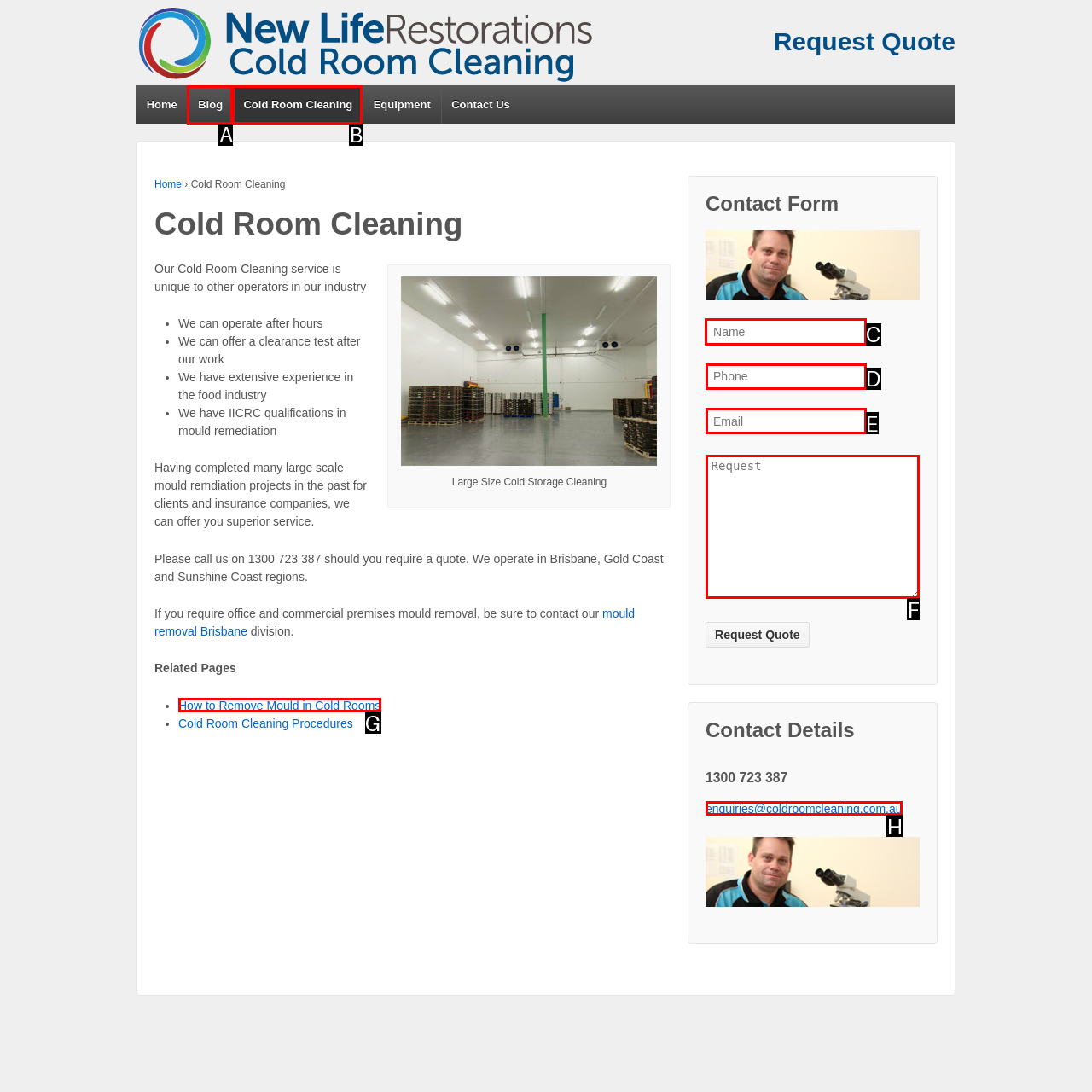Show which HTML element I need to click to perform this task: Fill in the 'Name' textbox Answer with the letter of the correct choice.

C